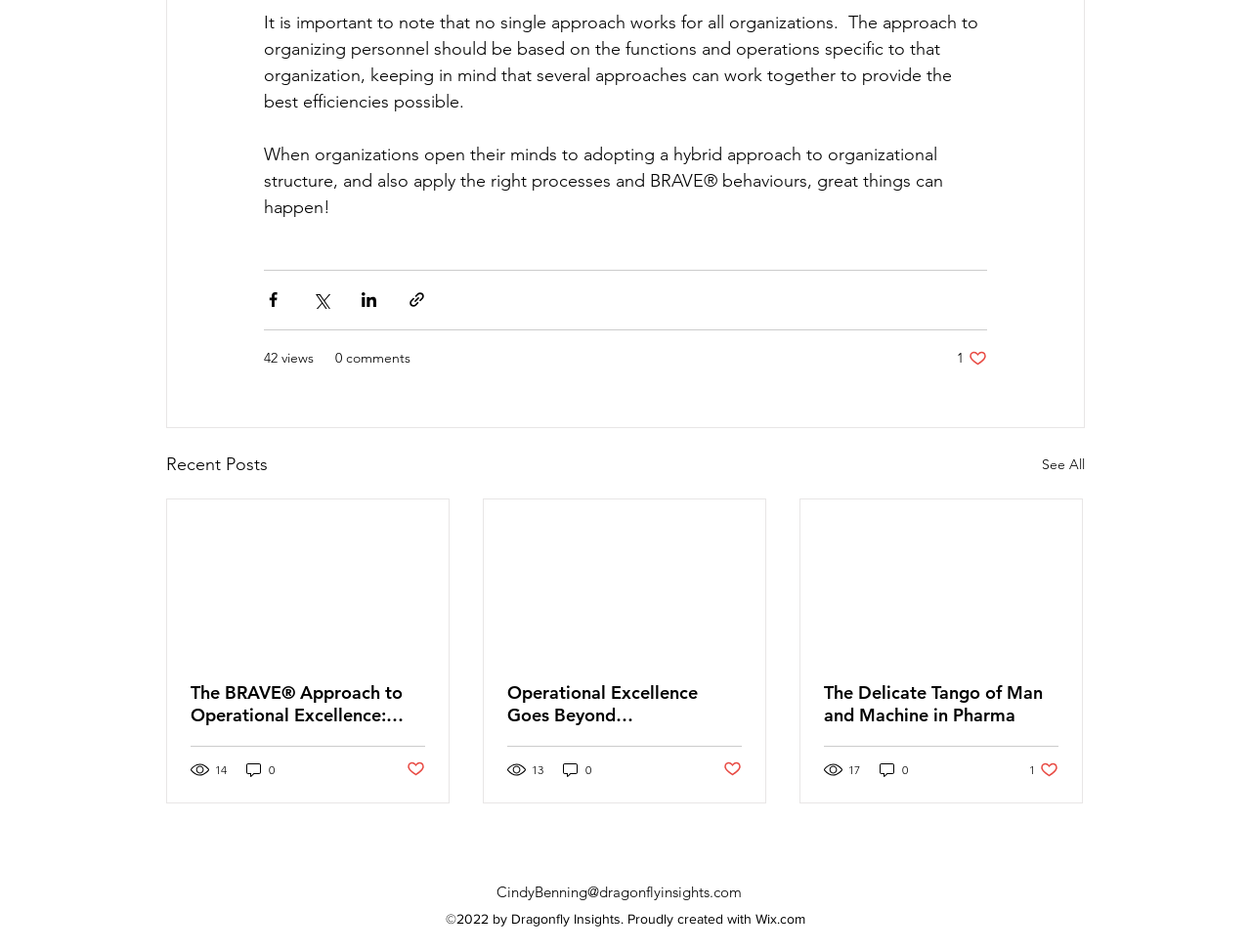How many views does the first article have?
Could you give a comprehensive explanation in response to this question?

The first article has a generic element with the text '14 views', indicating that it has been viewed 14 times.